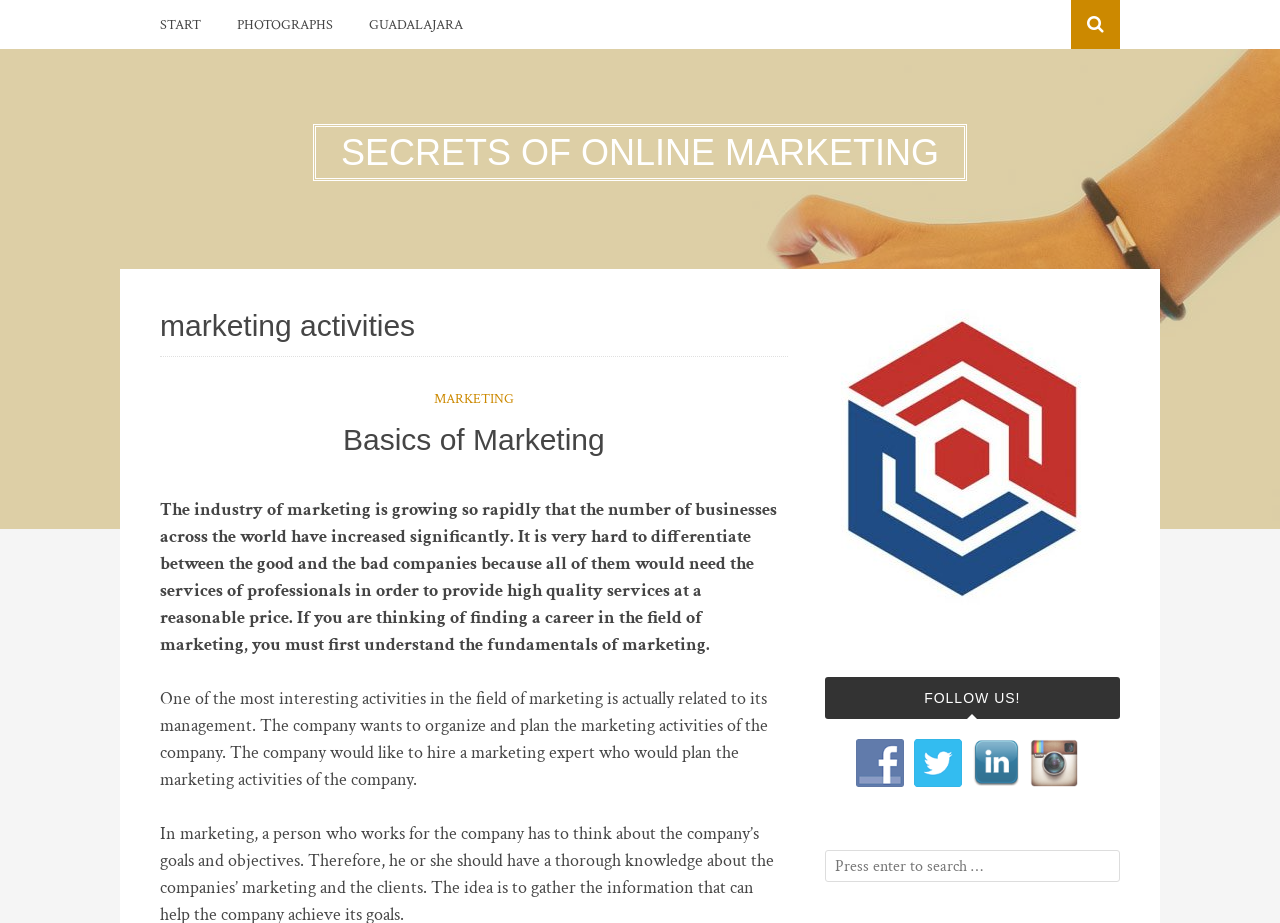Provide a short answer to the following question with just one word or phrase: What is the function of the search box?

To search the website